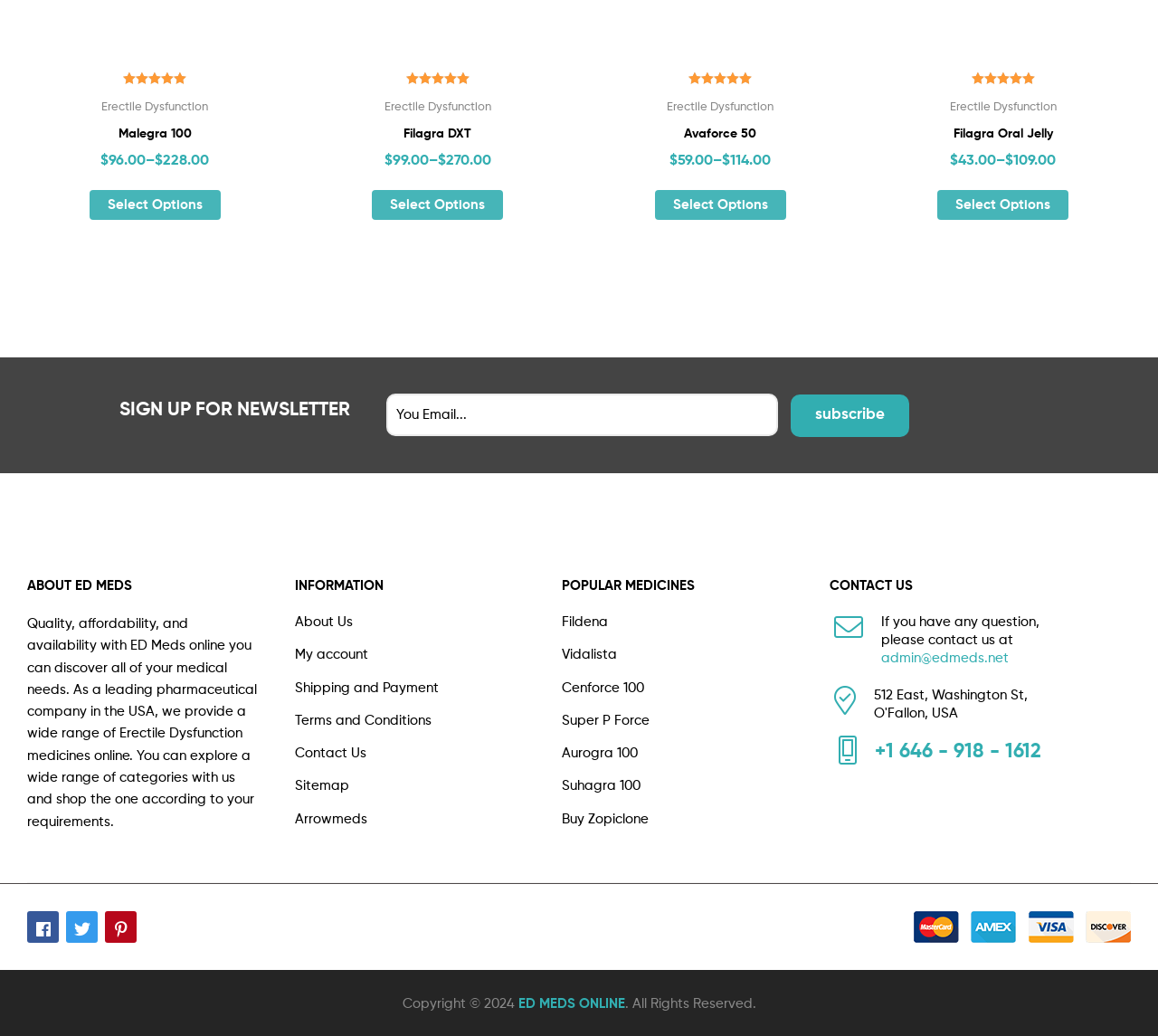Based on the description "Introducing our member organisations", find the bounding box of the specified UI element.

None